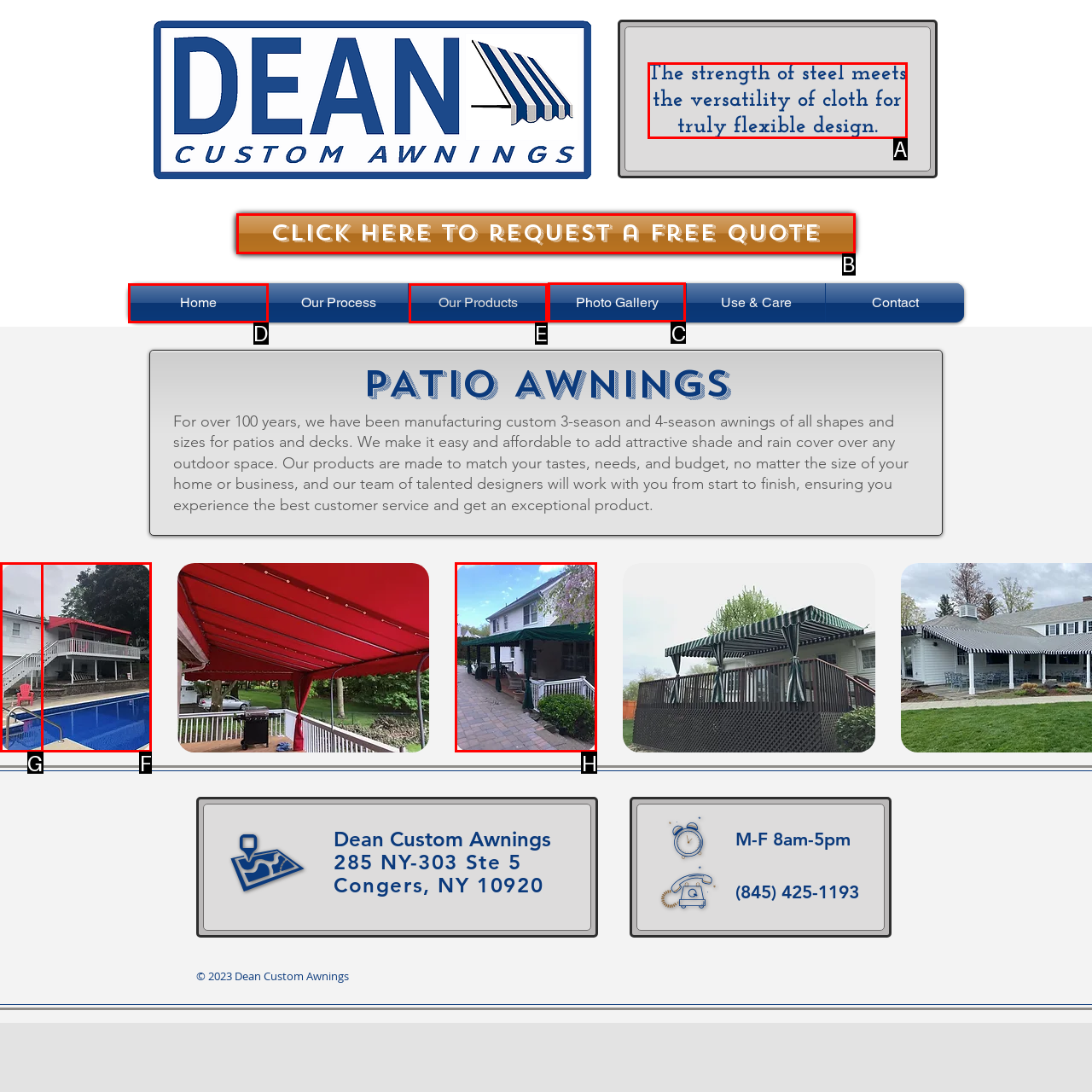Determine the correct UI element to click for this instruction: View the photo gallery. Respond with the letter of the chosen element.

C